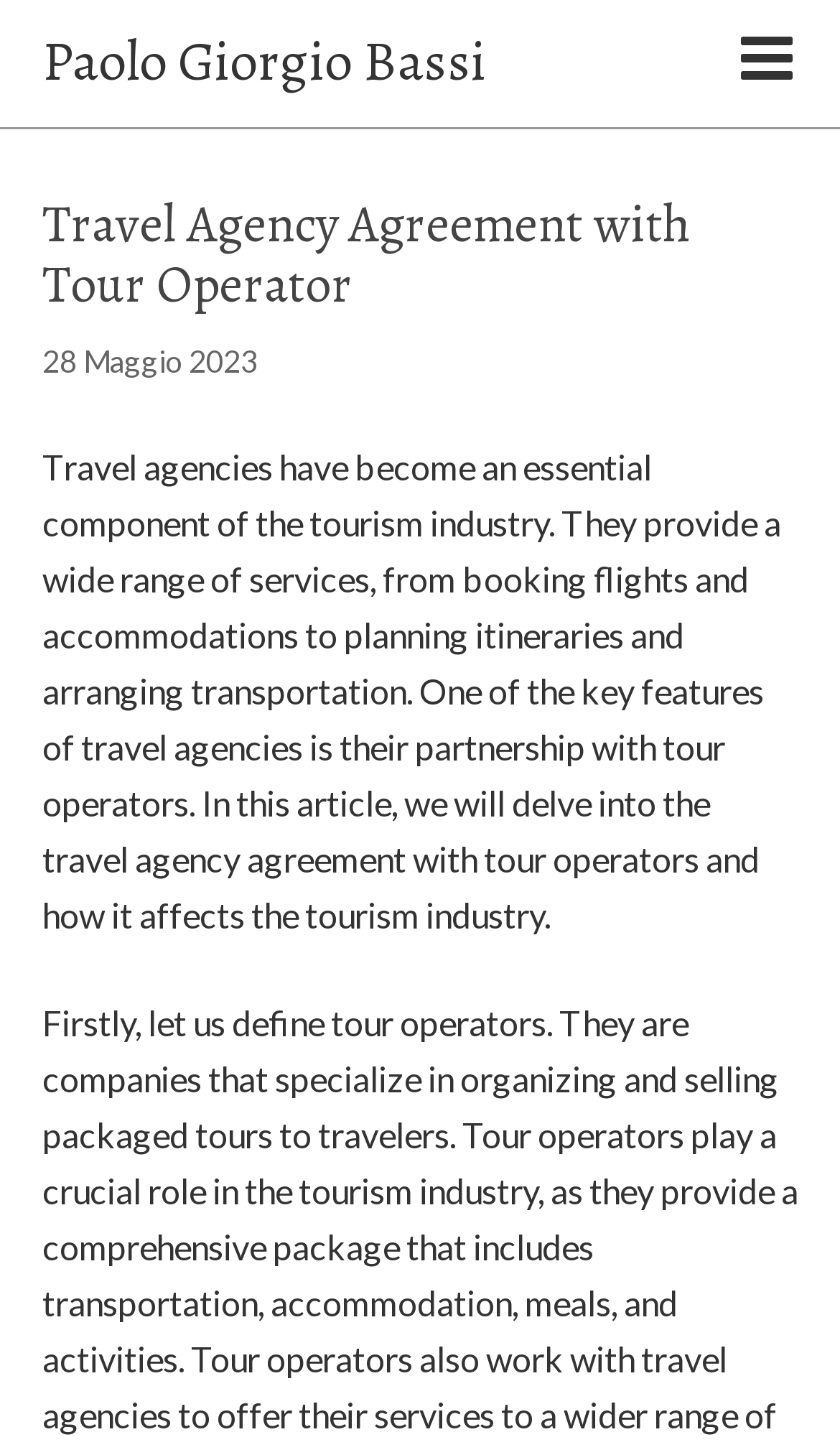Please respond in a single word or phrase: 
What is the main topic of this article?

Travel agency agreement